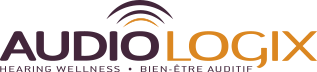Offer an in-depth caption for the image presented.

The image features the logo of Audiologix, a brand focused on hearing wellness. The design includes the name "AUDIOLoGIX" prominently displayed, with "AUDIO" in a dark purple and "LOGIX" in a vibrant orange. Above the brand name, stylized wave-like icons suggest sound waves, reinforcing the auditory theme of the brand. Below the name, the tagline "HEARING WELLNESS" is presented in a clean, modern font, accompanied by its French equivalent "BIEN-ÊTRE AUDITIF," indicating the brand’s commitment to a bilingual audience. This logo effectively conveys professionalism and a specialized focus on hearing health.